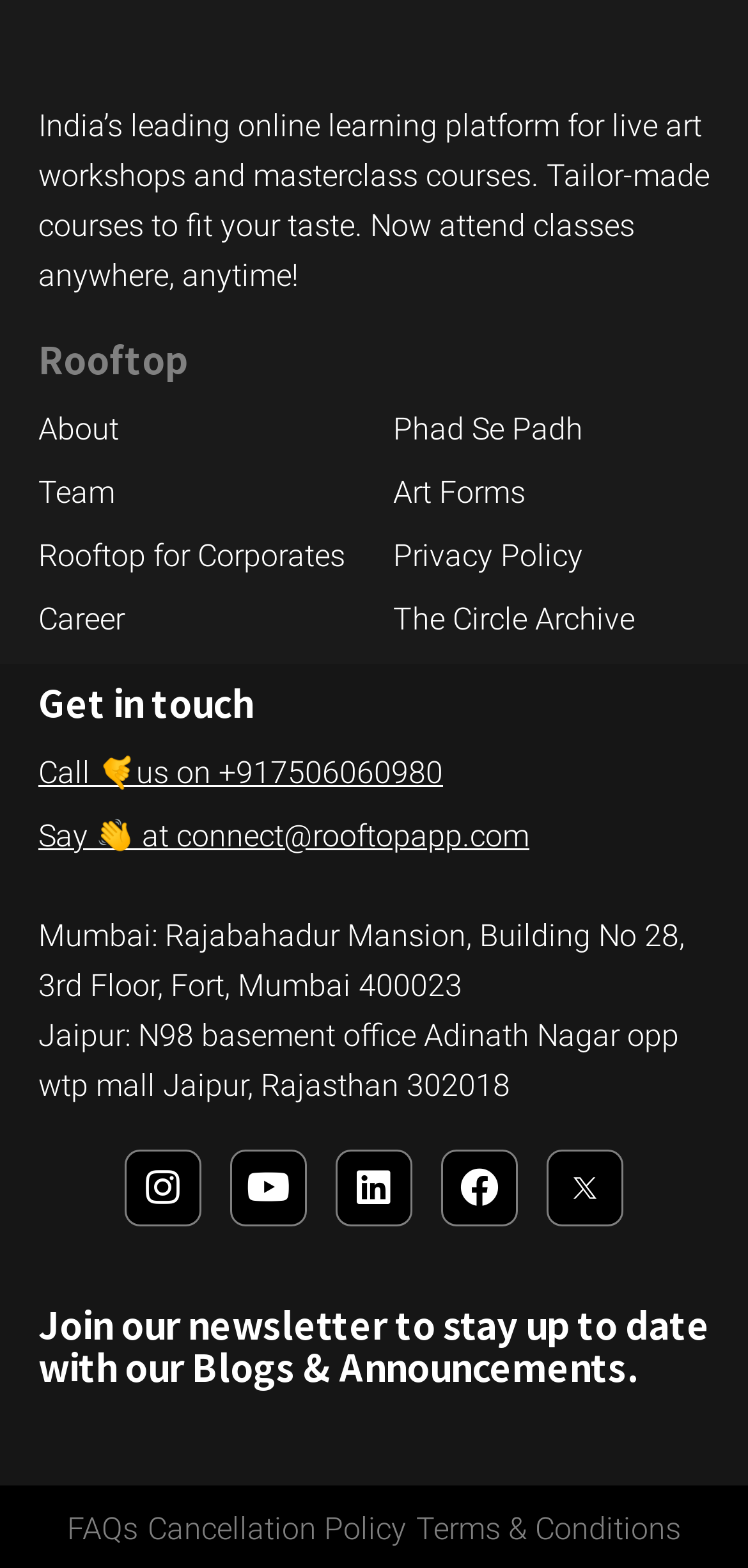Given the element description Phad Se Padh, identify the bounding box coordinates for the UI element on the webpage screenshot. The format should be (top-left x, top-left y, bottom-right x, bottom-right y), with values between 0 and 1.

[0.526, 0.259, 0.949, 0.29]